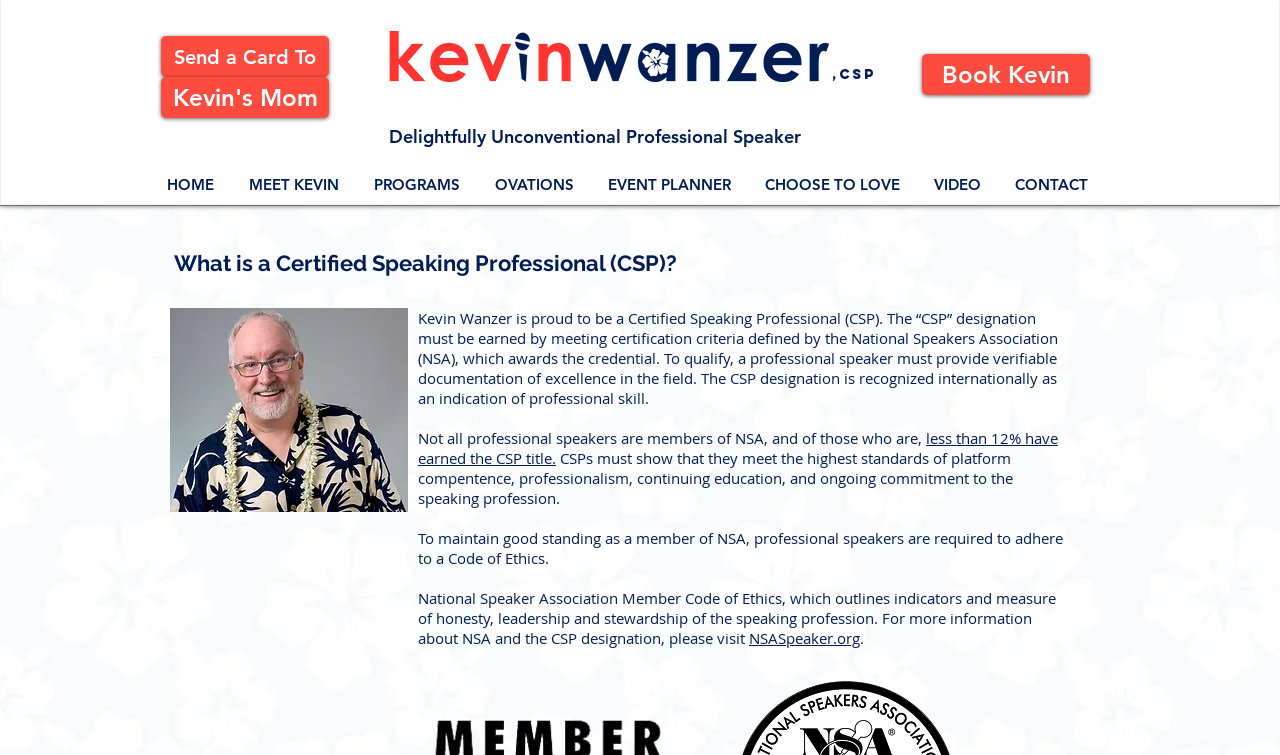Please provide the bounding box coordinates for the element that needs to be clicked to perform the instruction: "Book Kevin for an event". The coordinates must consist of four float numbers between 0 and 1, formatted as [left, top, right, bottom].

[0.72, 0.072, 0.852, 0.126]